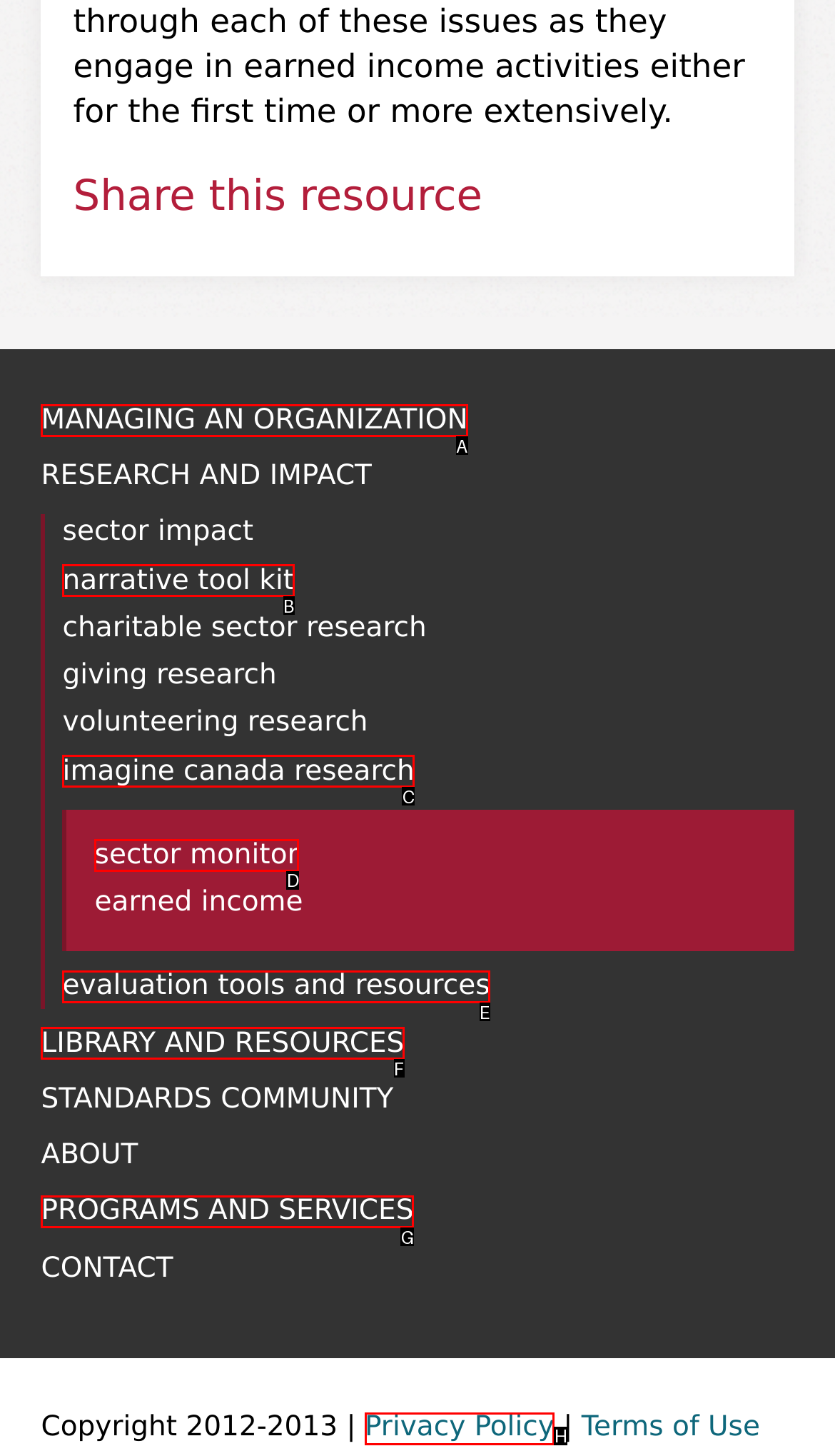Choose the UI element to click on to achieve this task: Click on 'MANAGING AN ORGANIZATION'. Reply with the letter representing the selected element.

A